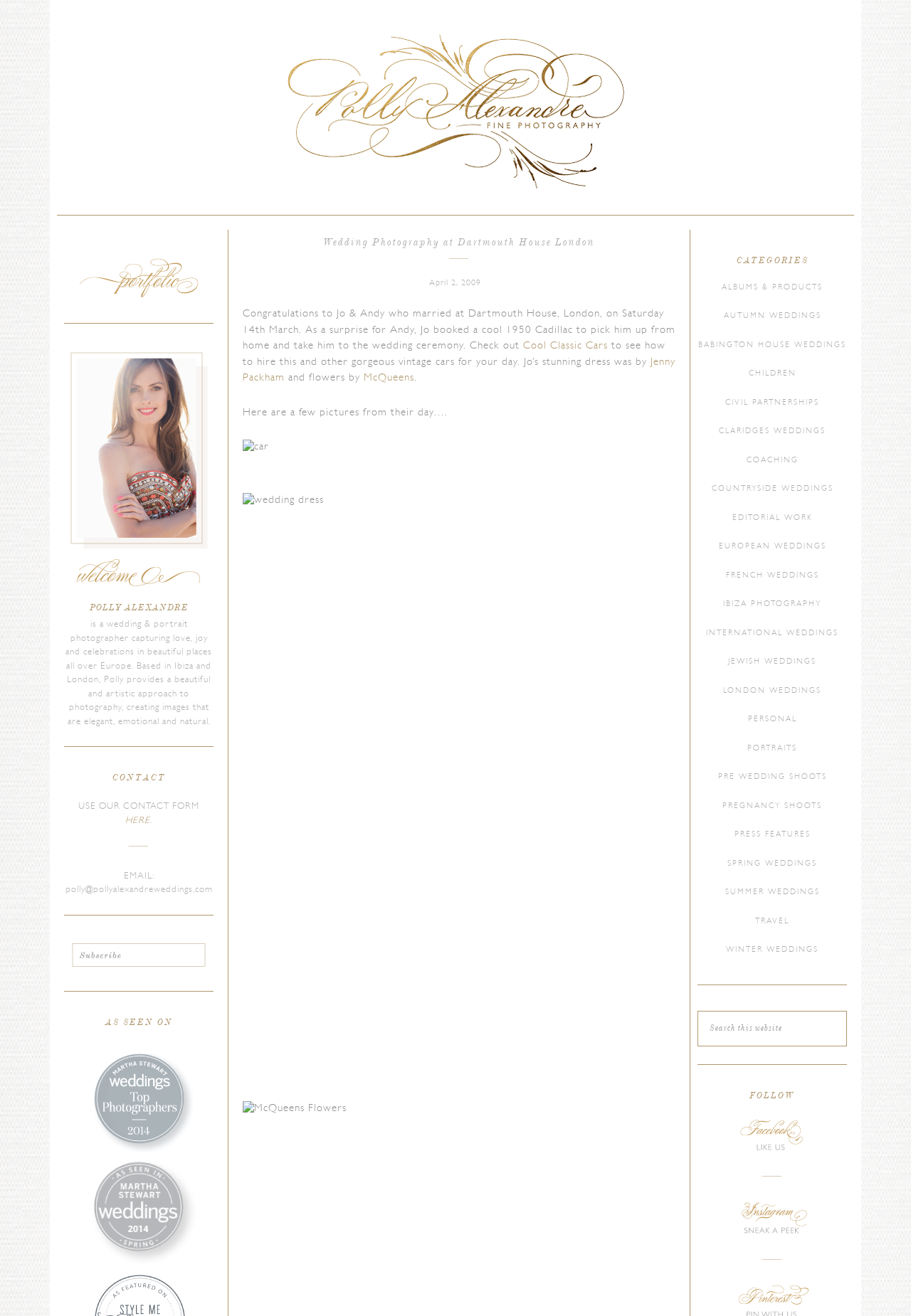What type of photography does Polly Alexandre specialize in?
Answer the question with as much detail as you can, using the image as a reference.

Based on the webpage, Polly Alexandre is a wedding & portrait photographer, capturing love, joy, and celebrations in beautiful places all over Europe.